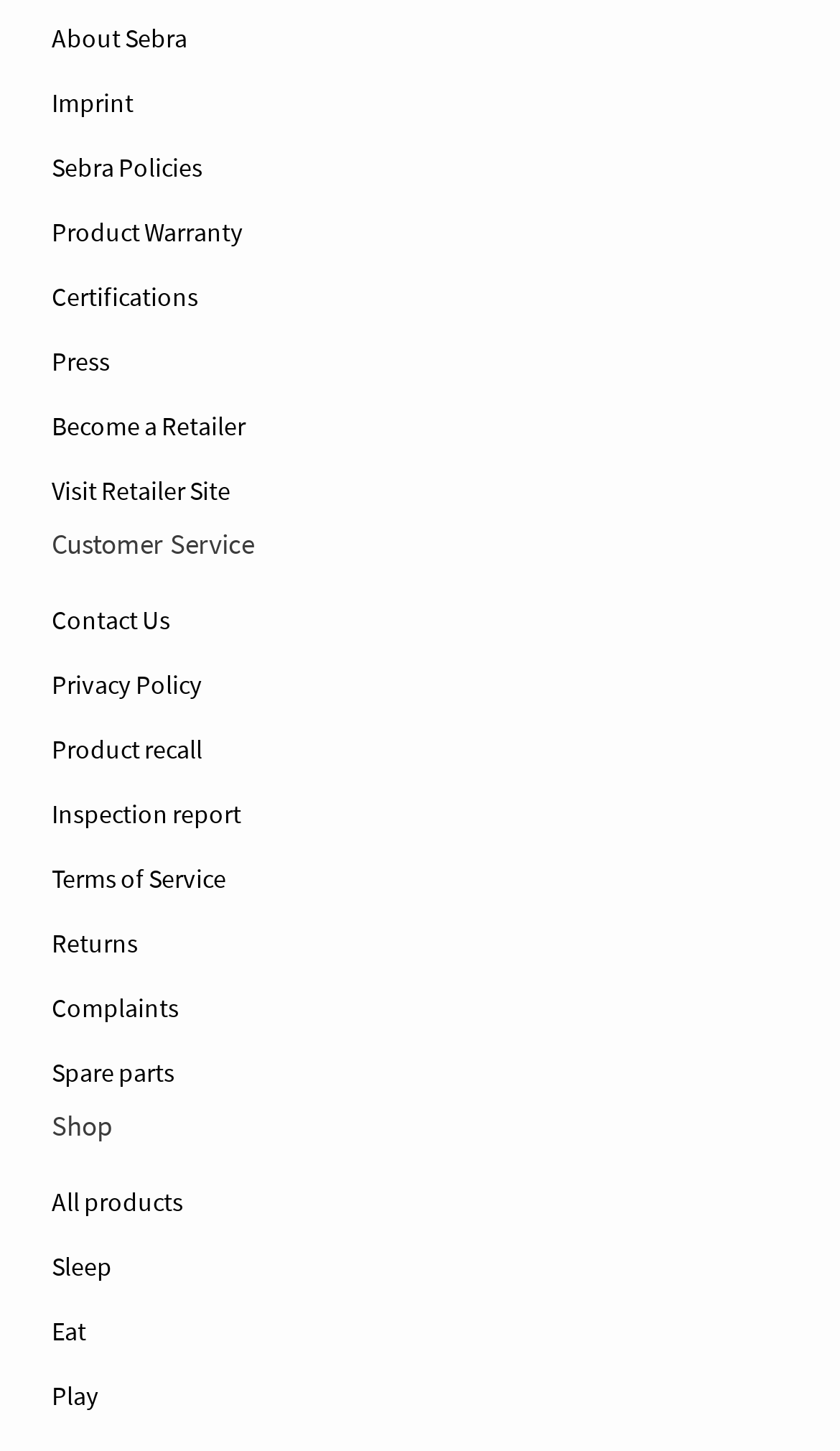Locate the bounding box coordinates of the item that should be clicked to fulfill the instruction: "visit About Sebra page".

[0.062, 0.004, 0.938, 0.049]